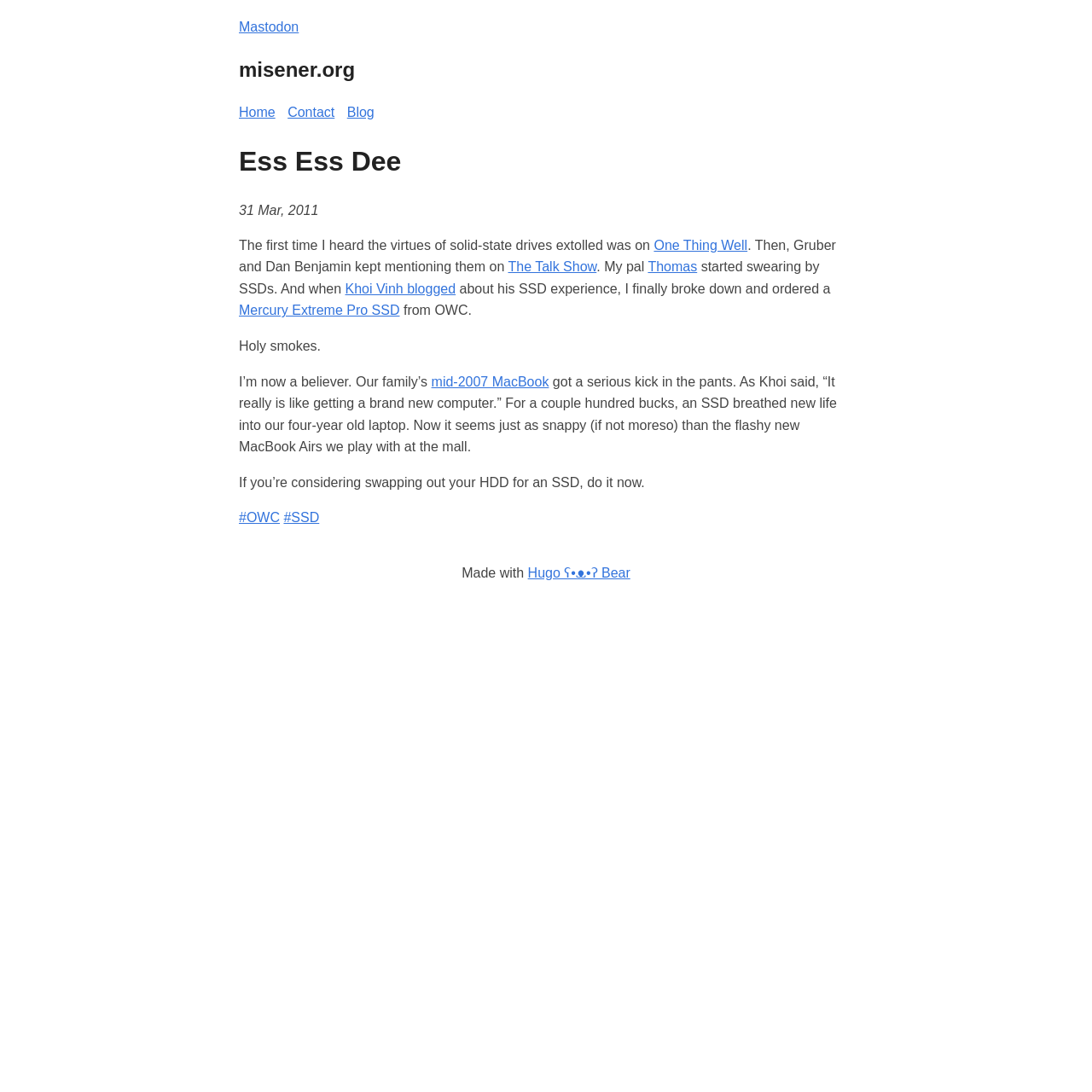What is the date of the blog post?
Based on the screenshot, provide your answer in one word or phrase.

31 Mar, 2011